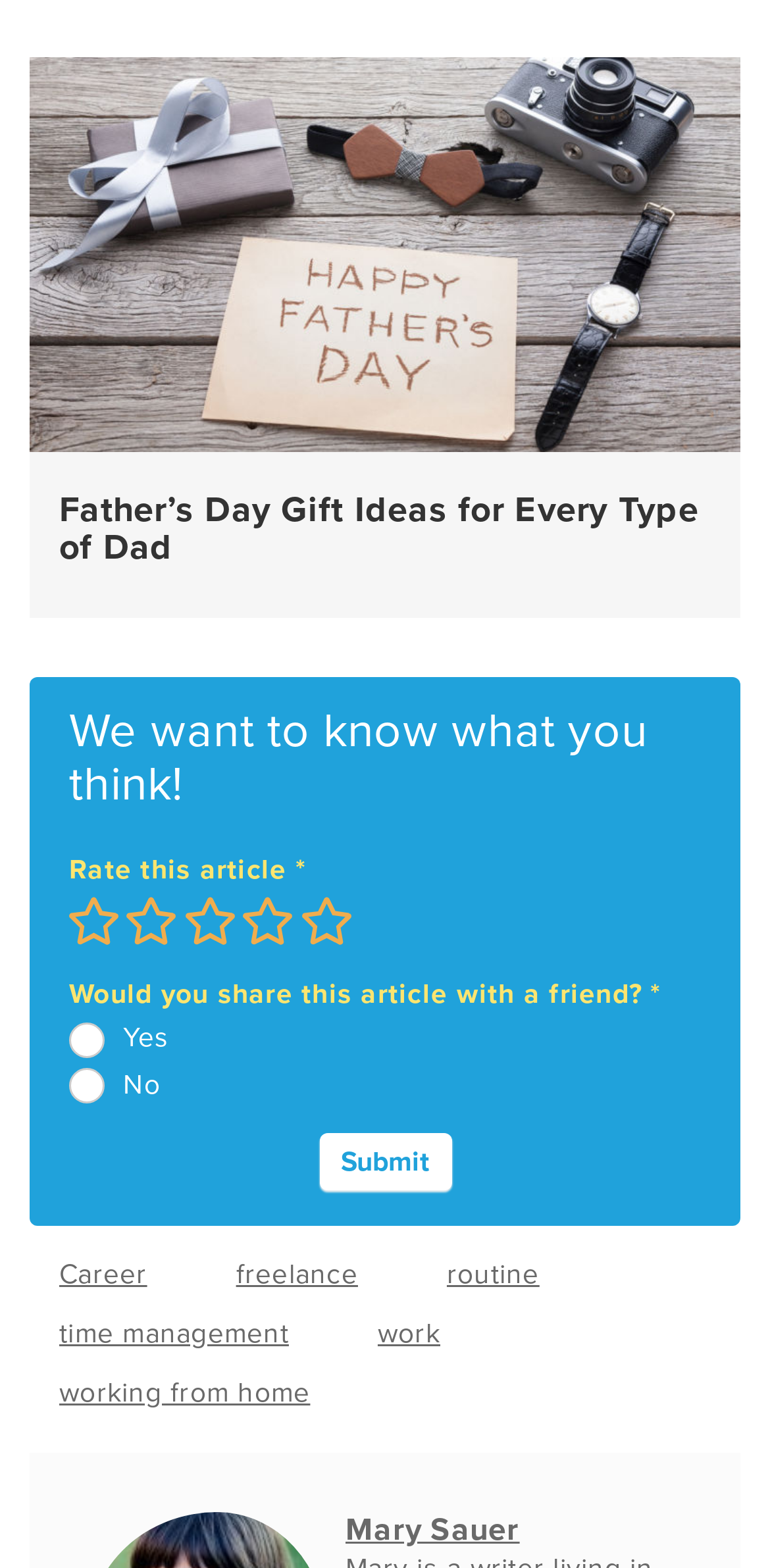Locate the bounding box coordinates of the element to click to perform the following action: 'Submit the survey'. The coordinates should be given as four float values between 0 and 1, in the form of [left, top, right, bottom].

[0.414, 0.723, 0.586, 0.759]